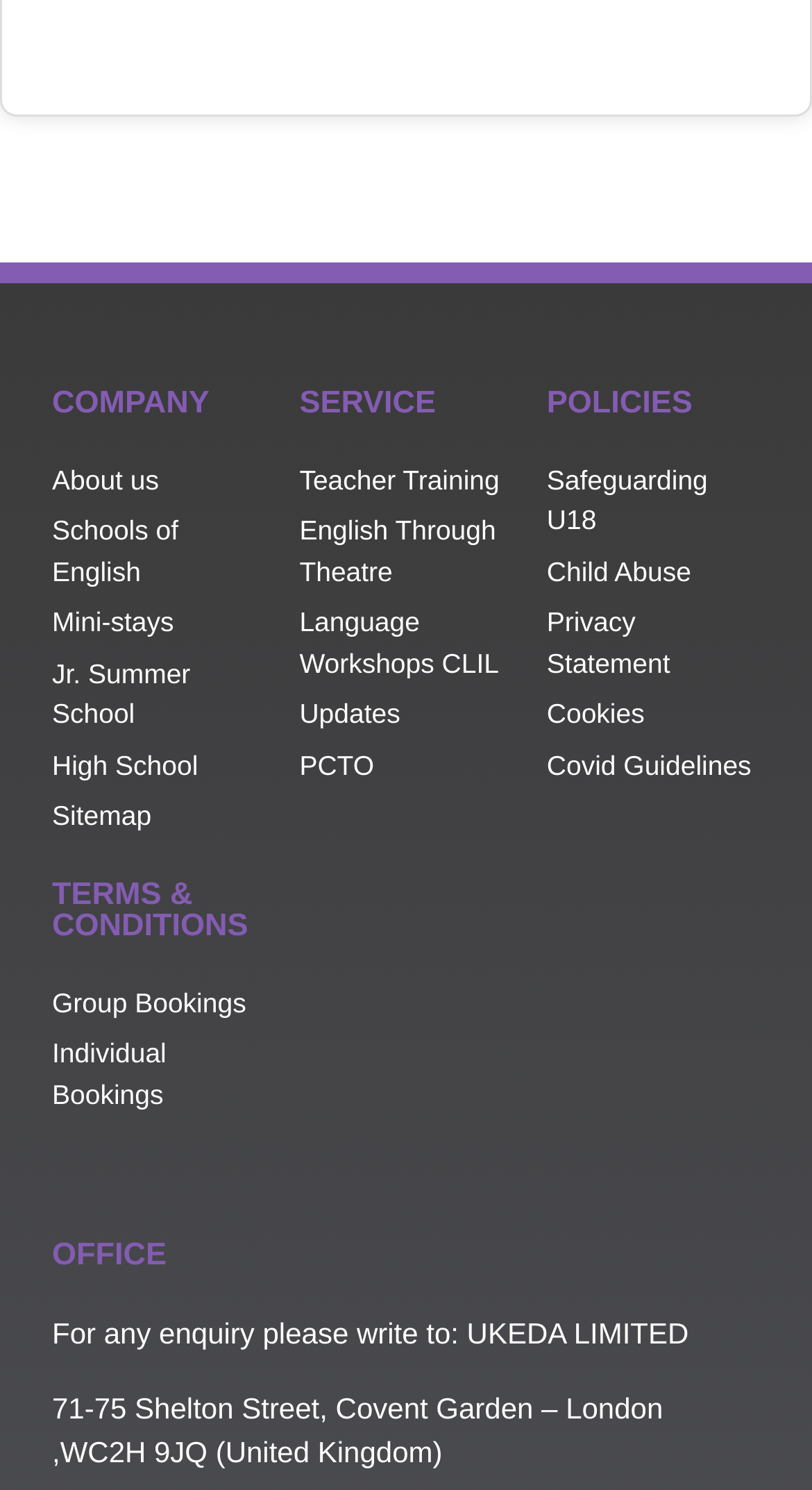Identify the bounding box for the described UI element. Provide the coordinates in (top-left x, top-left y, bottom-right x, bottom-right y) format with values ranging from 0 to 1: High School

[0.064, 0.5, 0.317, 0.527]